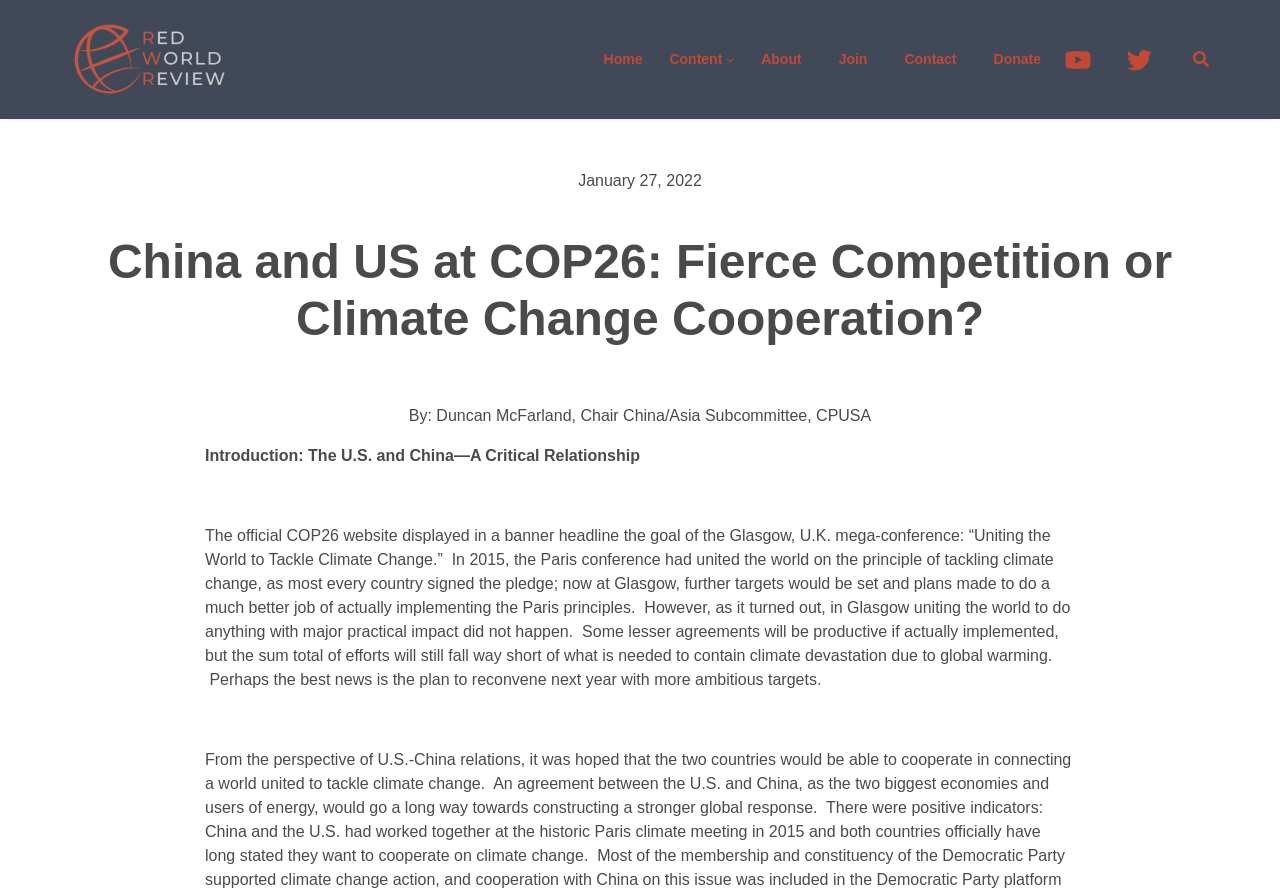What is the topic of the article?
From the image, provide a succinct answer in one word or a short phrase.

COP26 and climate change